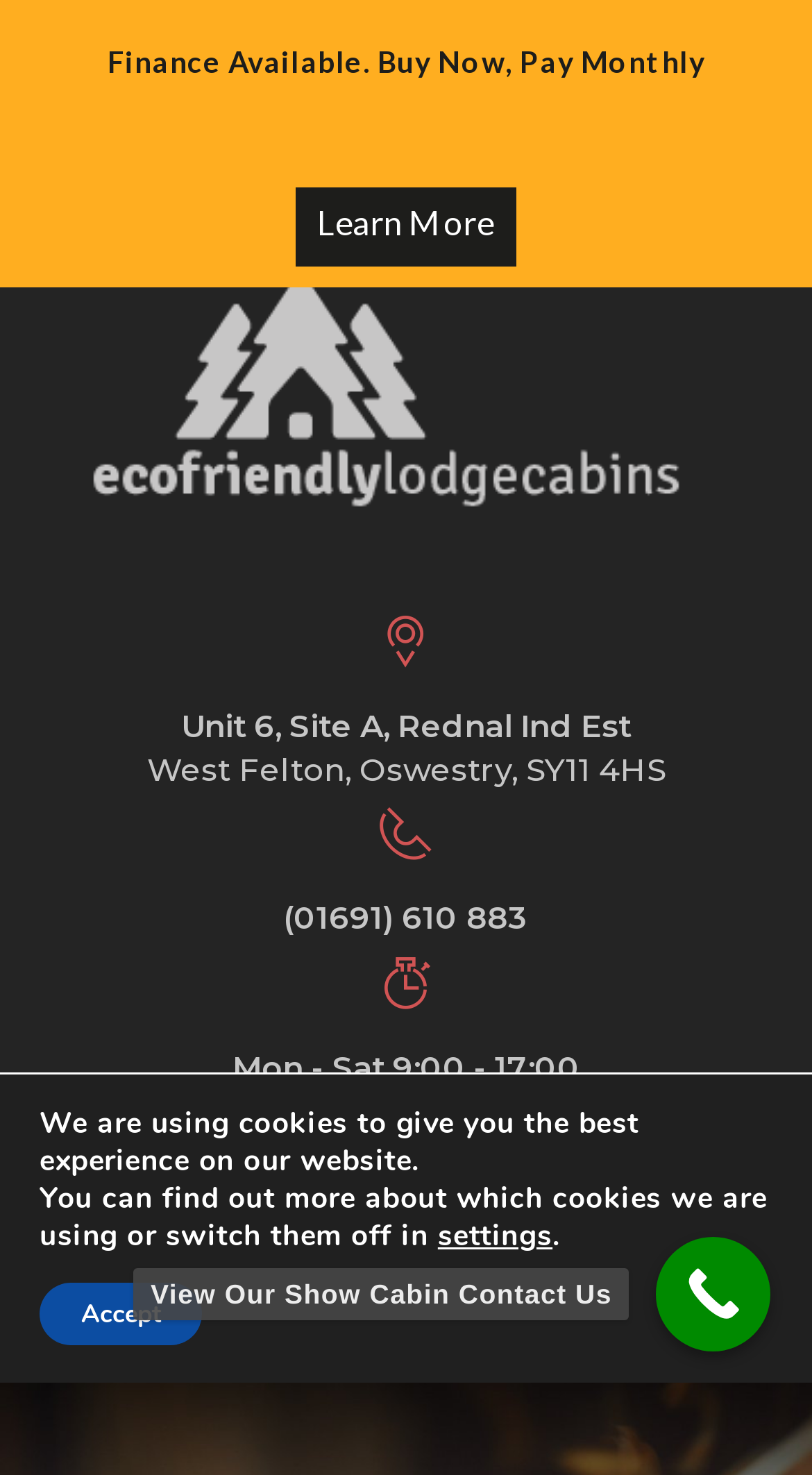Please specify the bounding box coordinates in the format (top-left x, top-left y, bottom-right x, bottom-right y), with values ranging from 0 to 1. Identify the bounding box for the UI component described as follows: Toggle navigation

[0.038, 0.866, 0.103, 0.893]